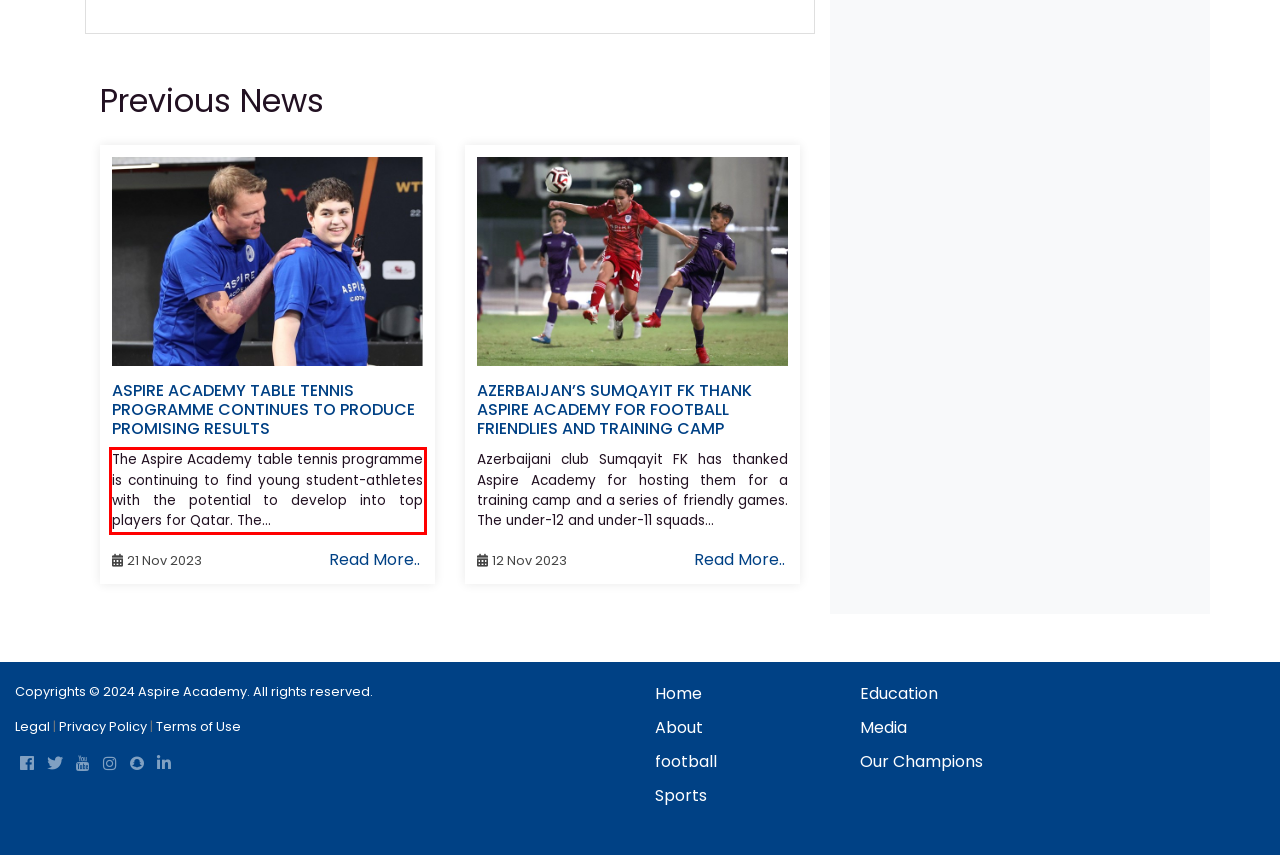Within the provided webpage screenshot, find the red rectangle bounding box and perform OCR to obtain the text content.

The Aspire Academy table tennis programme is continuing to find young student-athletes with the potential to develop into top players for Qatar. The...